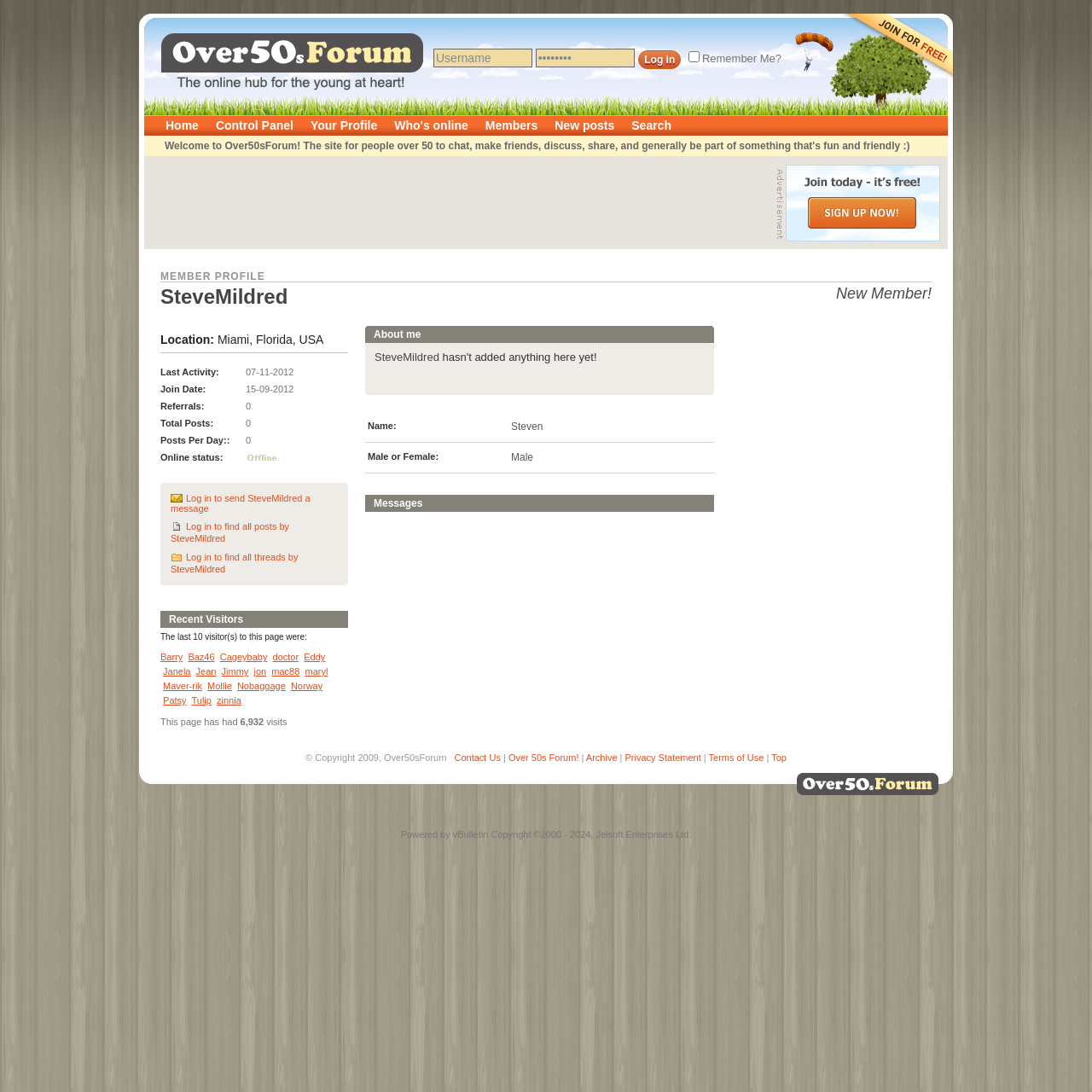Please analyze the image and provide a thorough answer to the question:
How many referrals does SteveMildred have?

The number of referrals can be found in the description list detail element with the text '0' which is located below the 'Referrals' description list term.